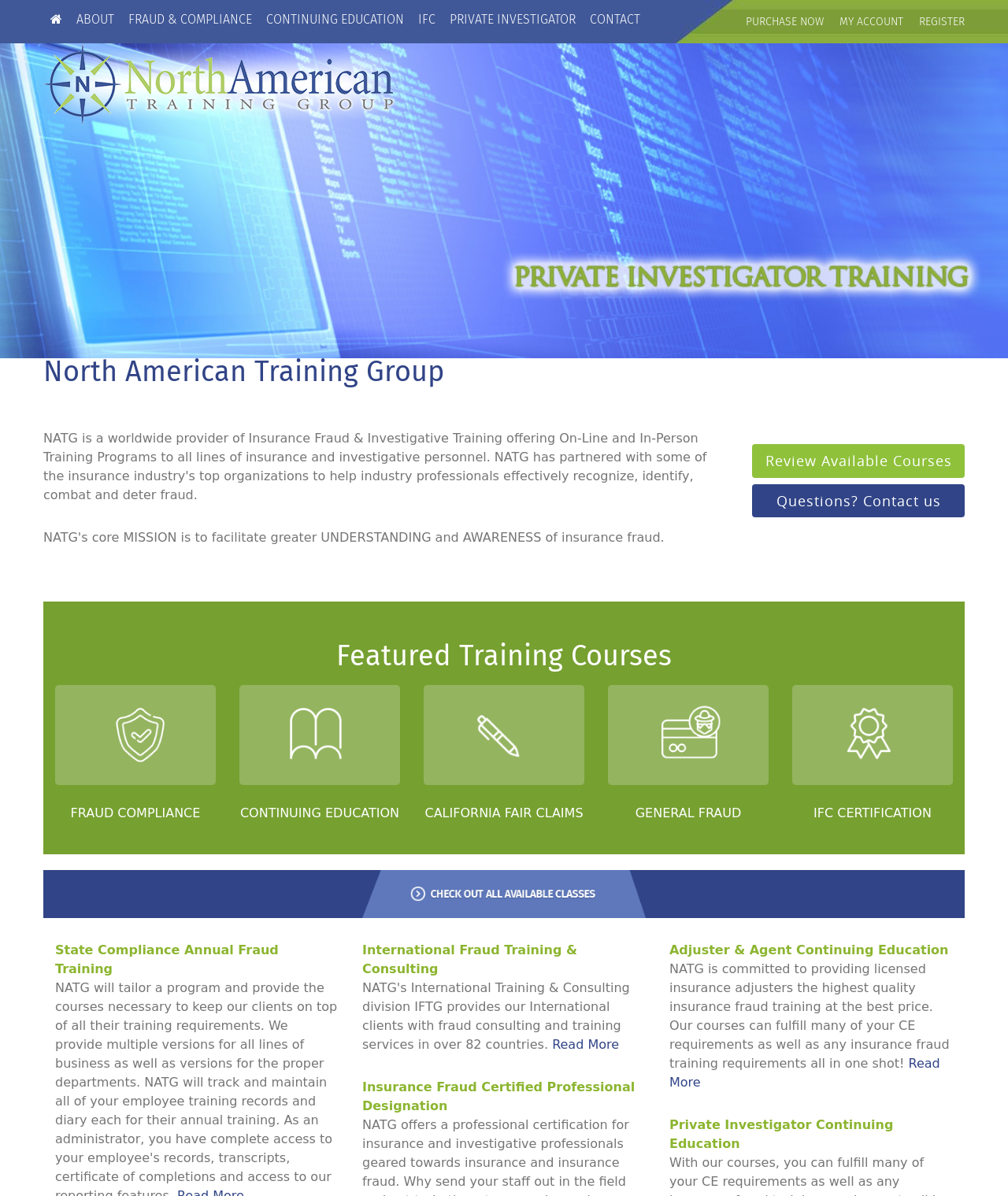Identify the bounding box for the UI element described as: "alt="Check out all available classes"". The coordinates should be four float numbers between 0 and 1, i.e., [left, top, right, bottom].

[0.359, 0.728, 0.641, 0.768]